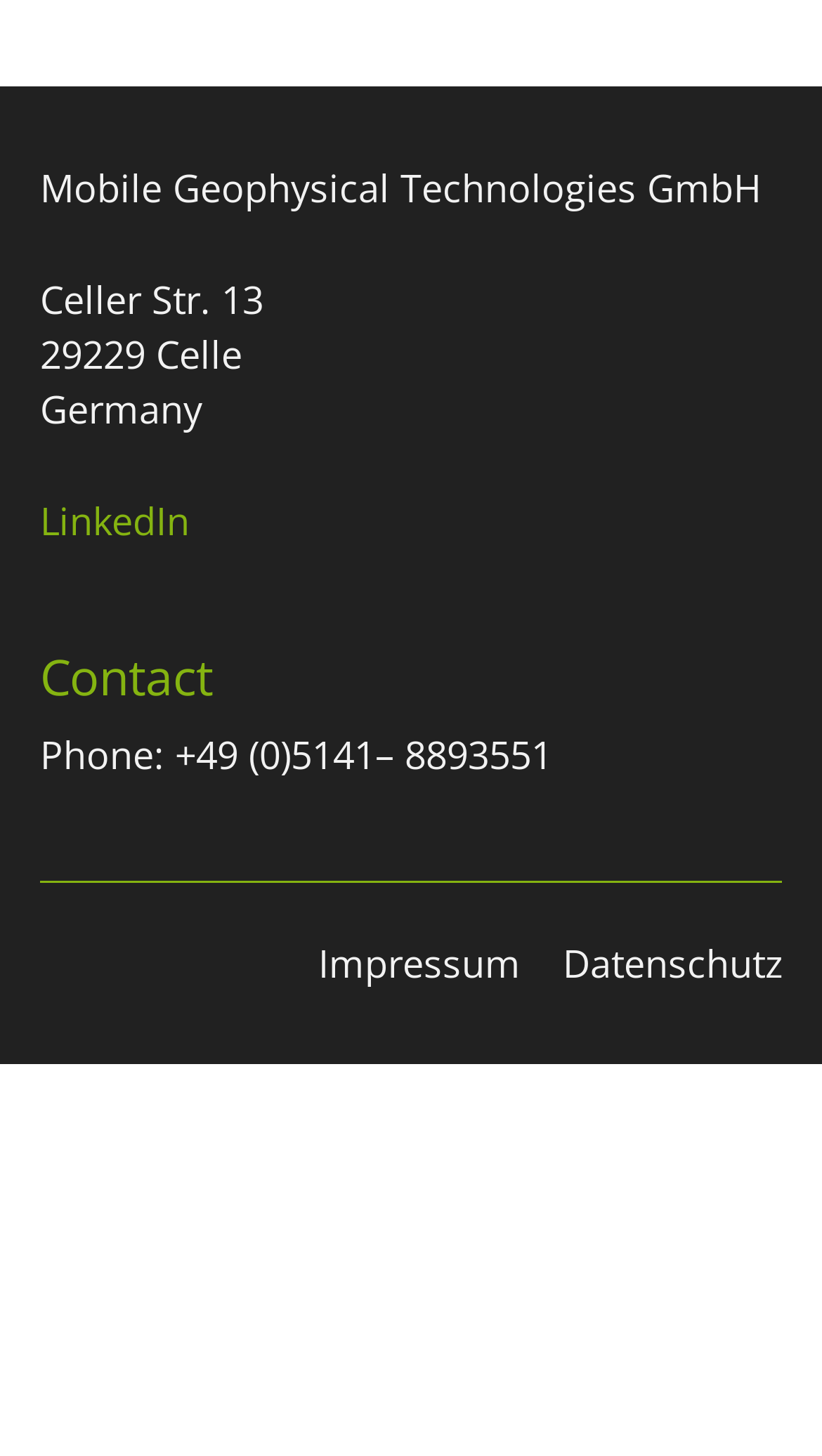For the following element description, predict the bounding box coordinates in the format (top-left x, top-left y, bottom-right x, bottom-right y). All values should be floating point numbers between 0 and 1. Description: LinkedIn

[0.049, 0.34, 0.231, 0.375]